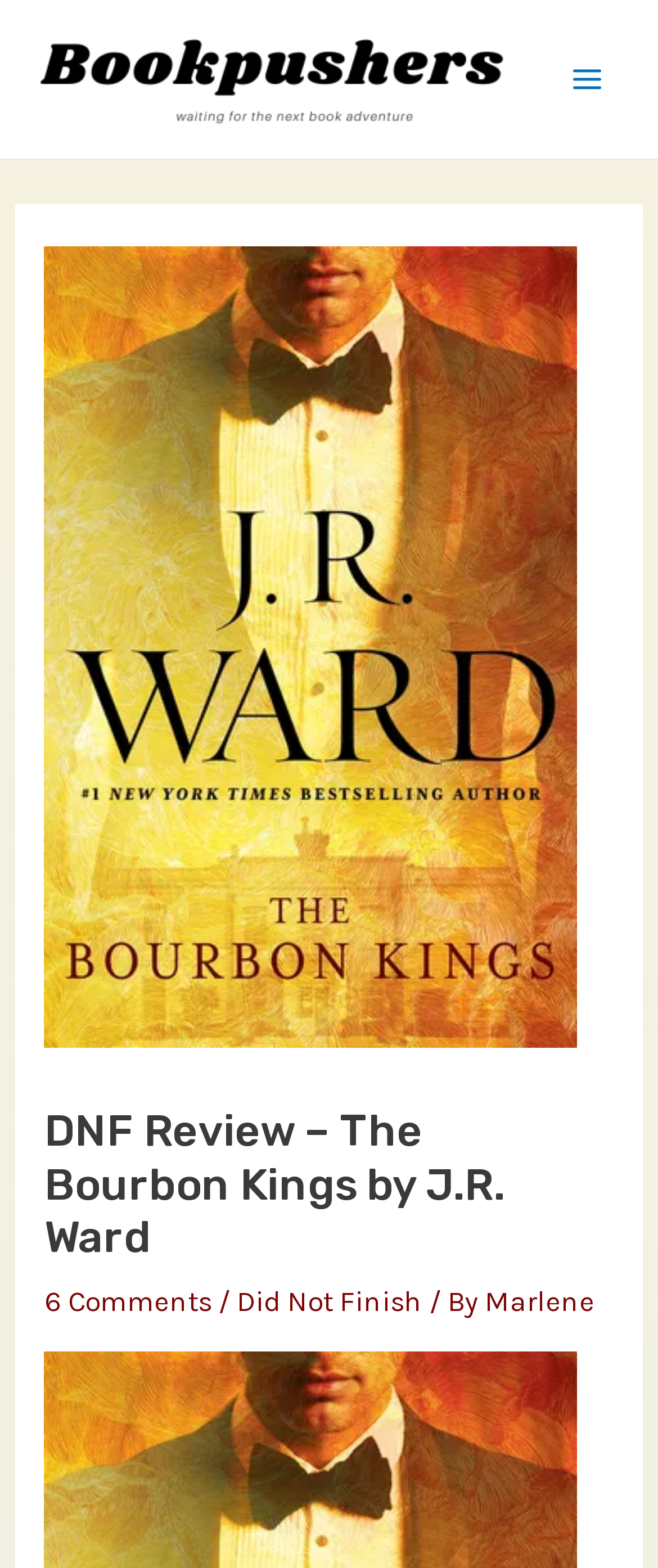What is the category of this book review?
Answer the question with a single word or phrase by looking at the picture.

Book Reviews